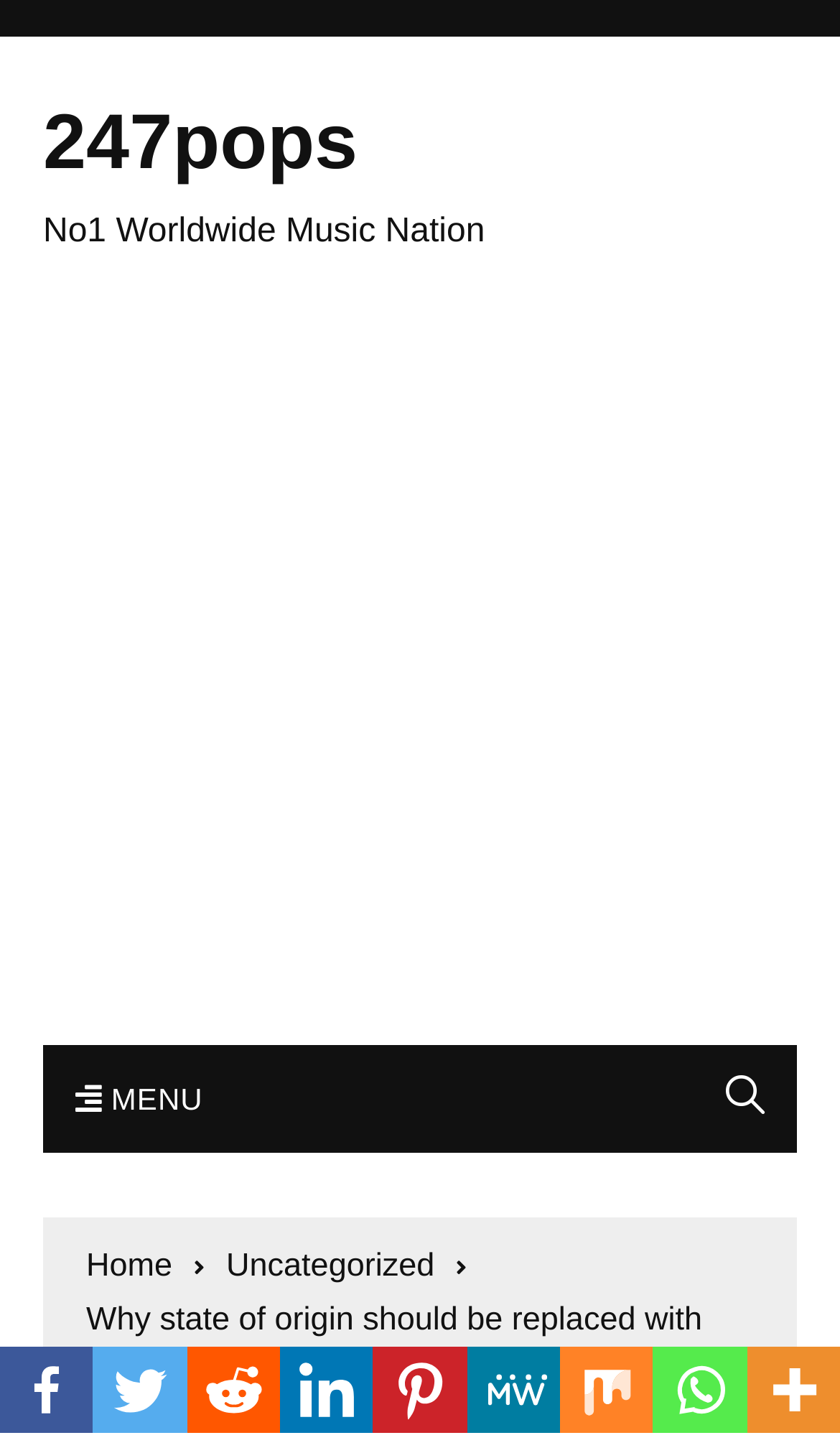Please determine the bounding box coordinates of the clickable area required to carry out the following instruction: "Click on the 247pops link". The coordinates must be four float numbers between 0 and 1, represented as [left, top, right, bottom].

[0.051, 0.067, 0.426, 0.128]